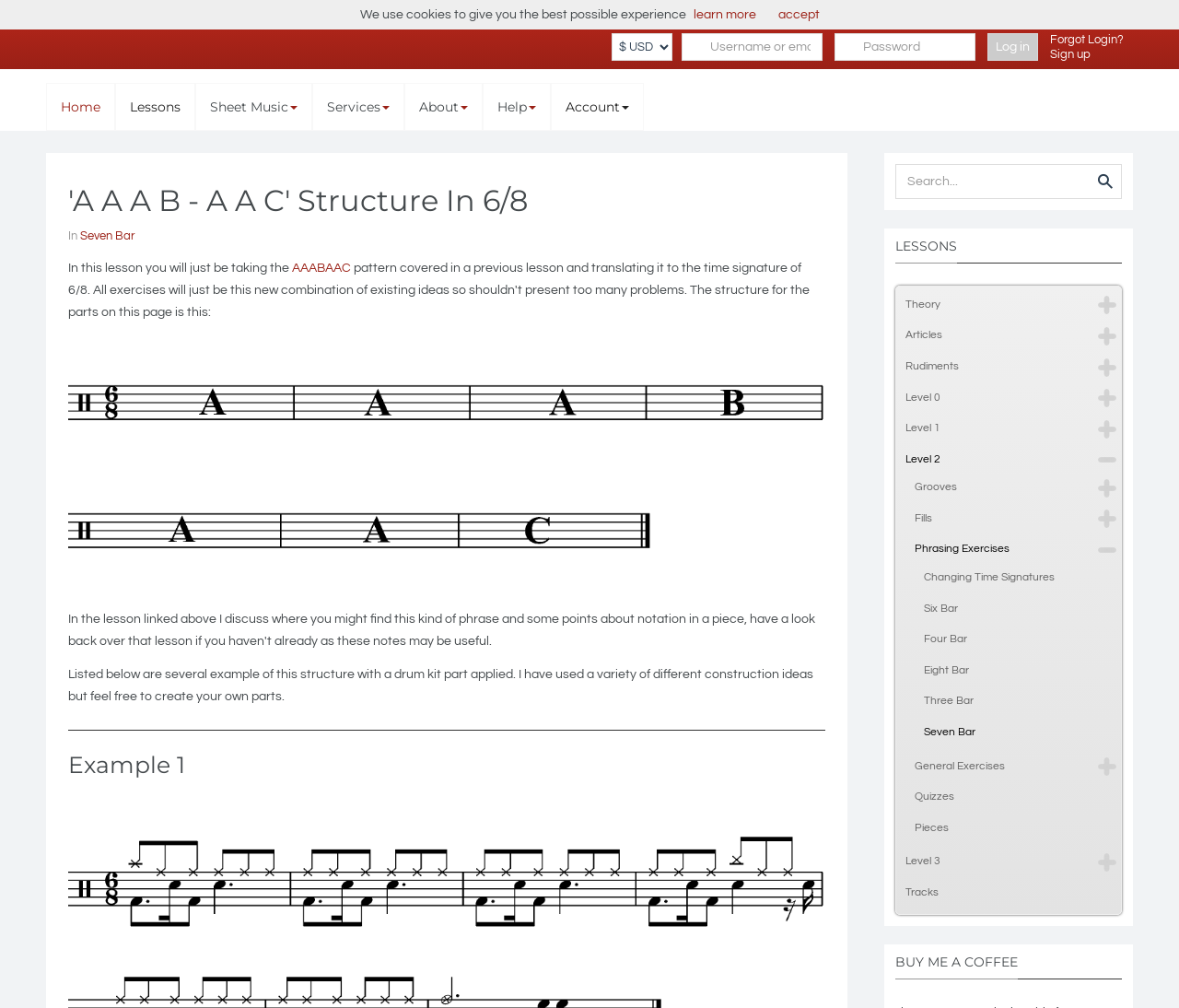Predict the bounding box coordinates of the UI element that matches this description: "parent_node: Search ... name="searchword" placeholder="Search..."". The coordinates should be in the format [left, top, right, bottom] with each value between 0 and 1.

[0.759, 0.163, 0.952, 0.197]